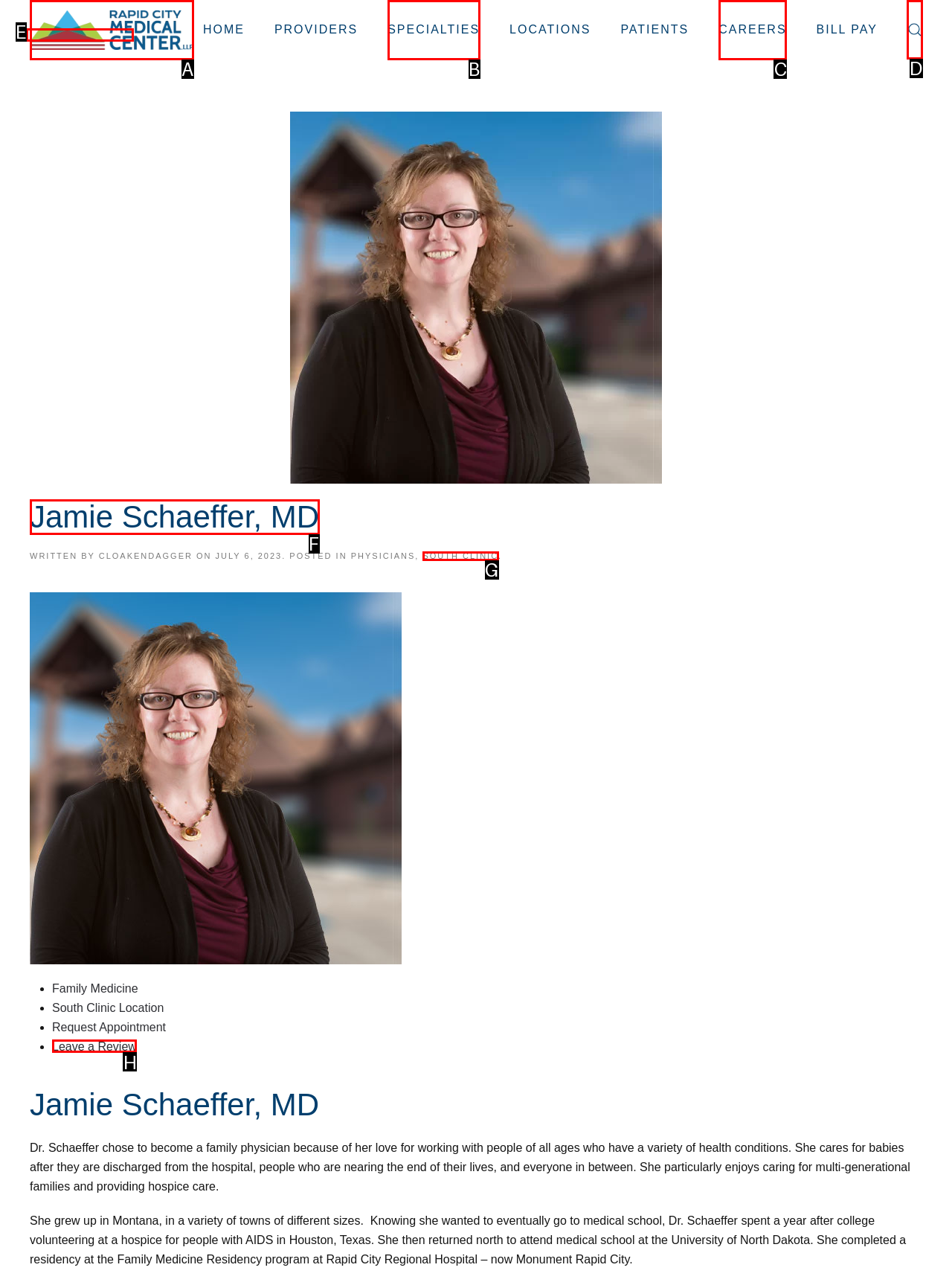Tell me which one HTML element I should click to complete this task: Click the 'Open Search' button Answer with the option's letter from the given choices directly.

D